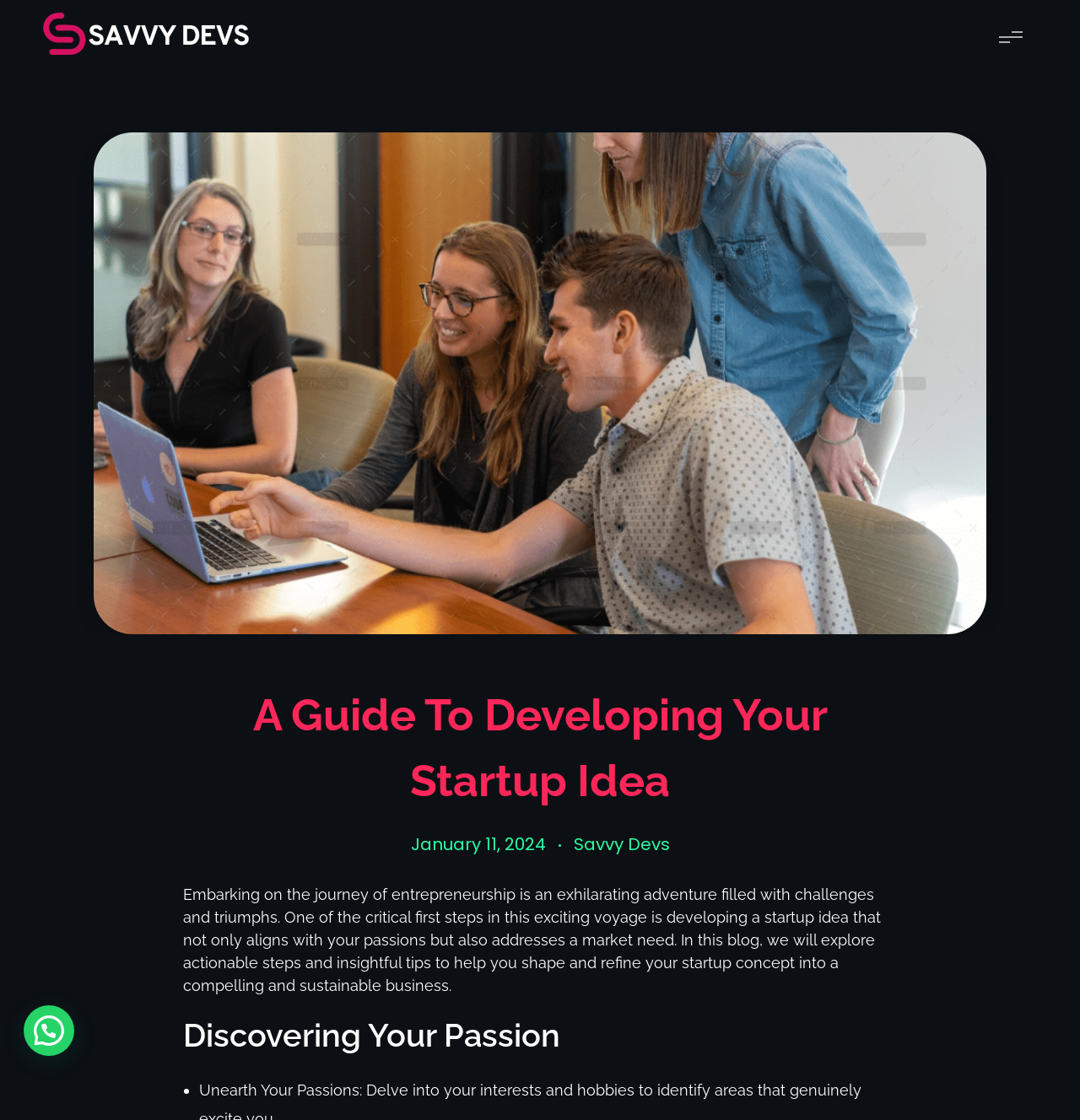Extract the heading text from the webpage.

A Guide To Developing Your Startup Idea